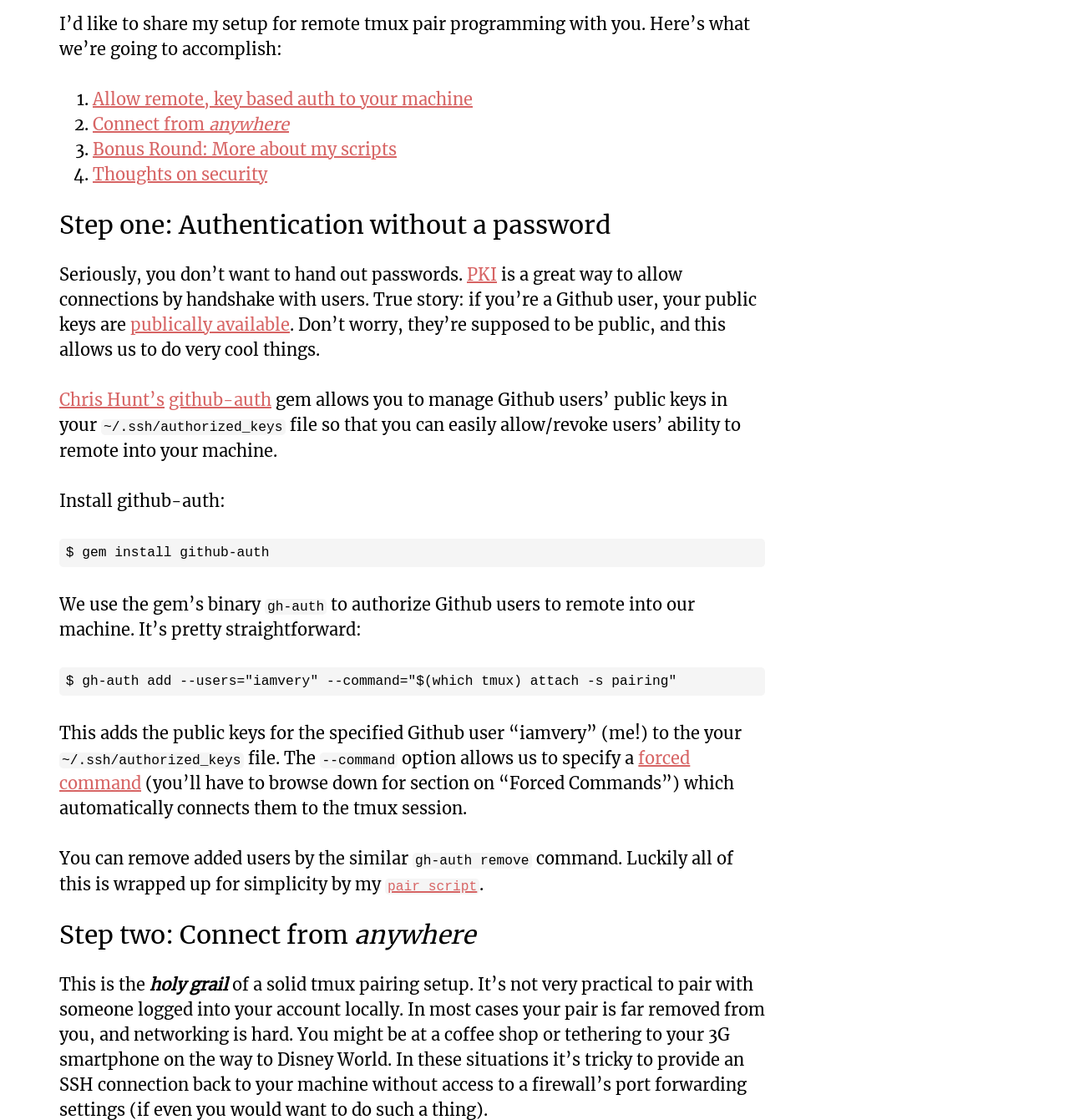Provide the bounding box coordinates for the UI element that is described by this text: "PKI". The coordinates should be in the form of four float numbers between 0 and 1: [left, top, right, bottom].

[0.437, 0.236, 0.465, 0.254]